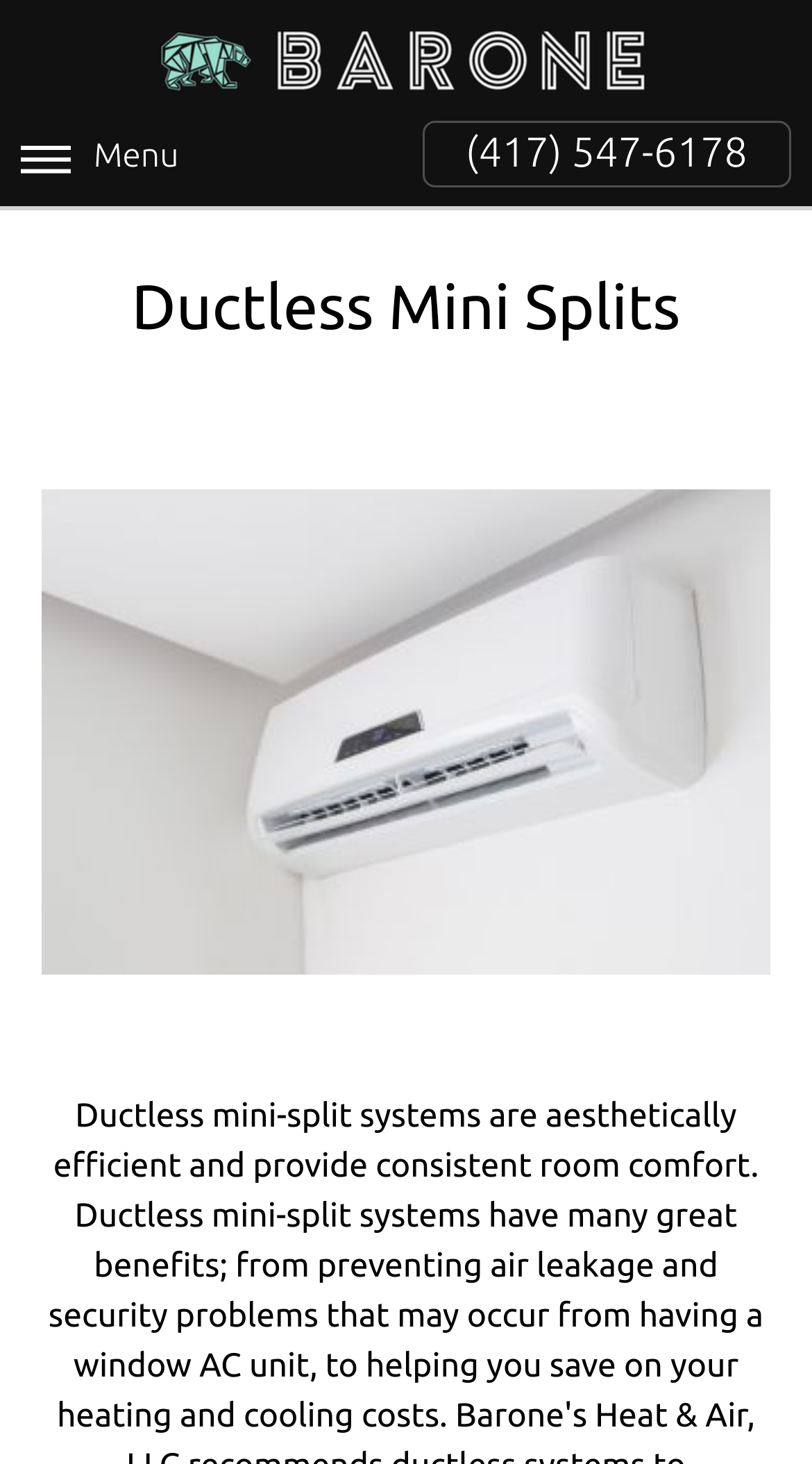Generate the text content of the main heading of the webpage.

Ductless Mini Splits